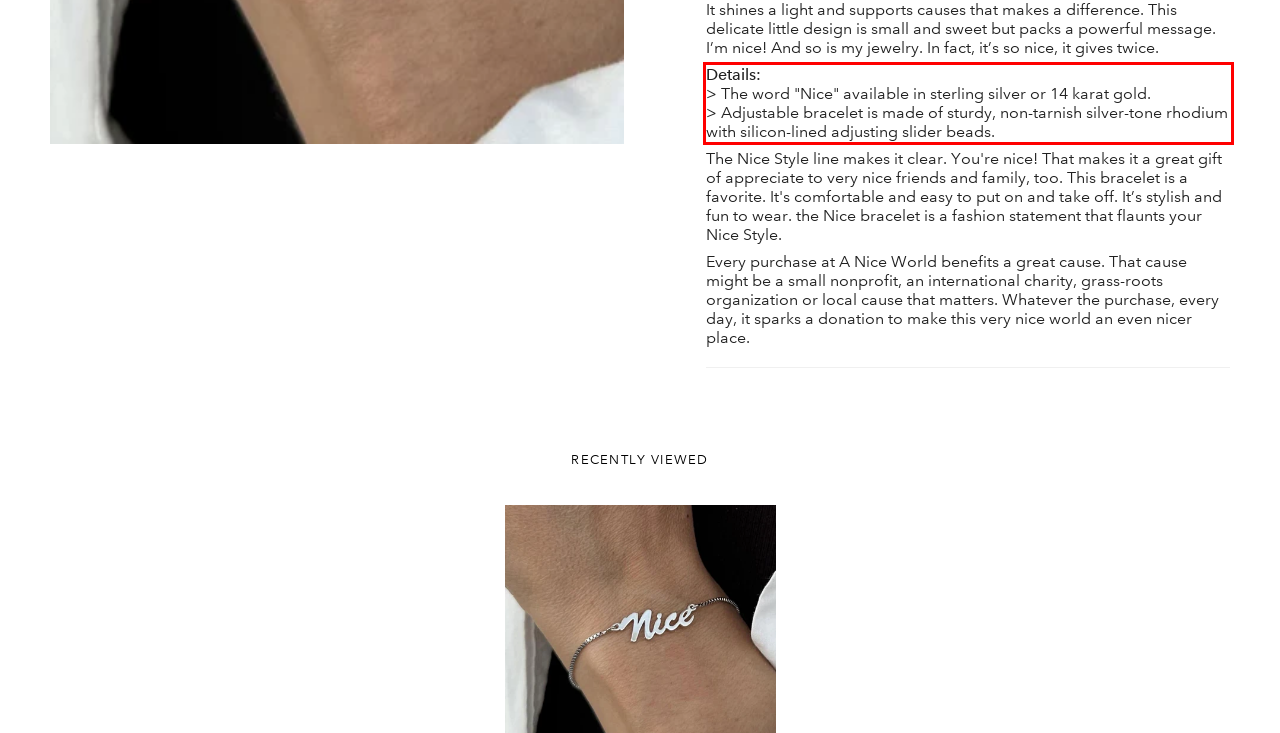Given a webpage screenshot, locate the red bounding box and extract the text content found inside it.

Details: > The word "Nice" available in sterling silver or 14 karat gold. > Adjustable bracelet is made of sturdy, non-tarnish silver-tone rhodium with silicon-lined adjusting slider beads.